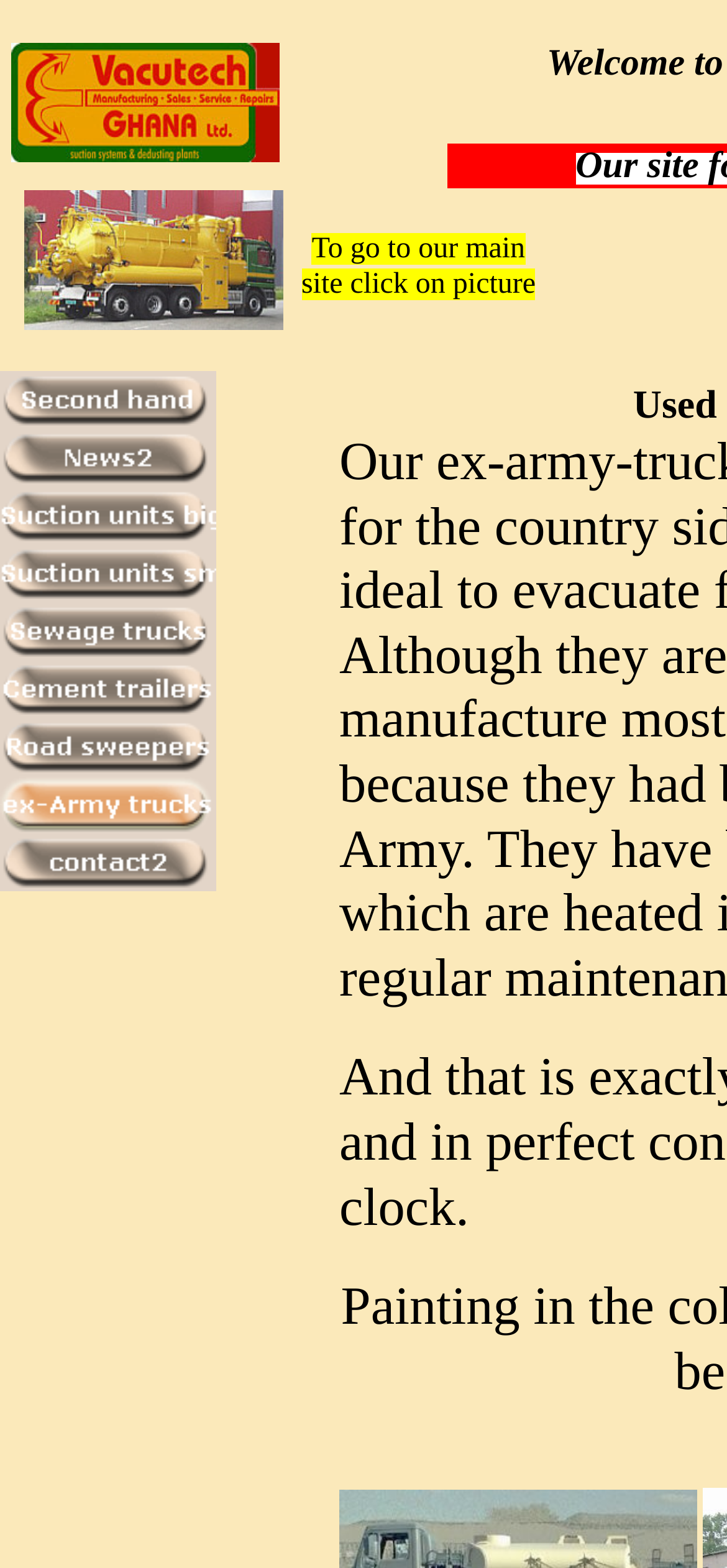What is the purpose of the table on this webpage?
Using the image, give a concise answer in the form of a single word or short phrase.

To display products